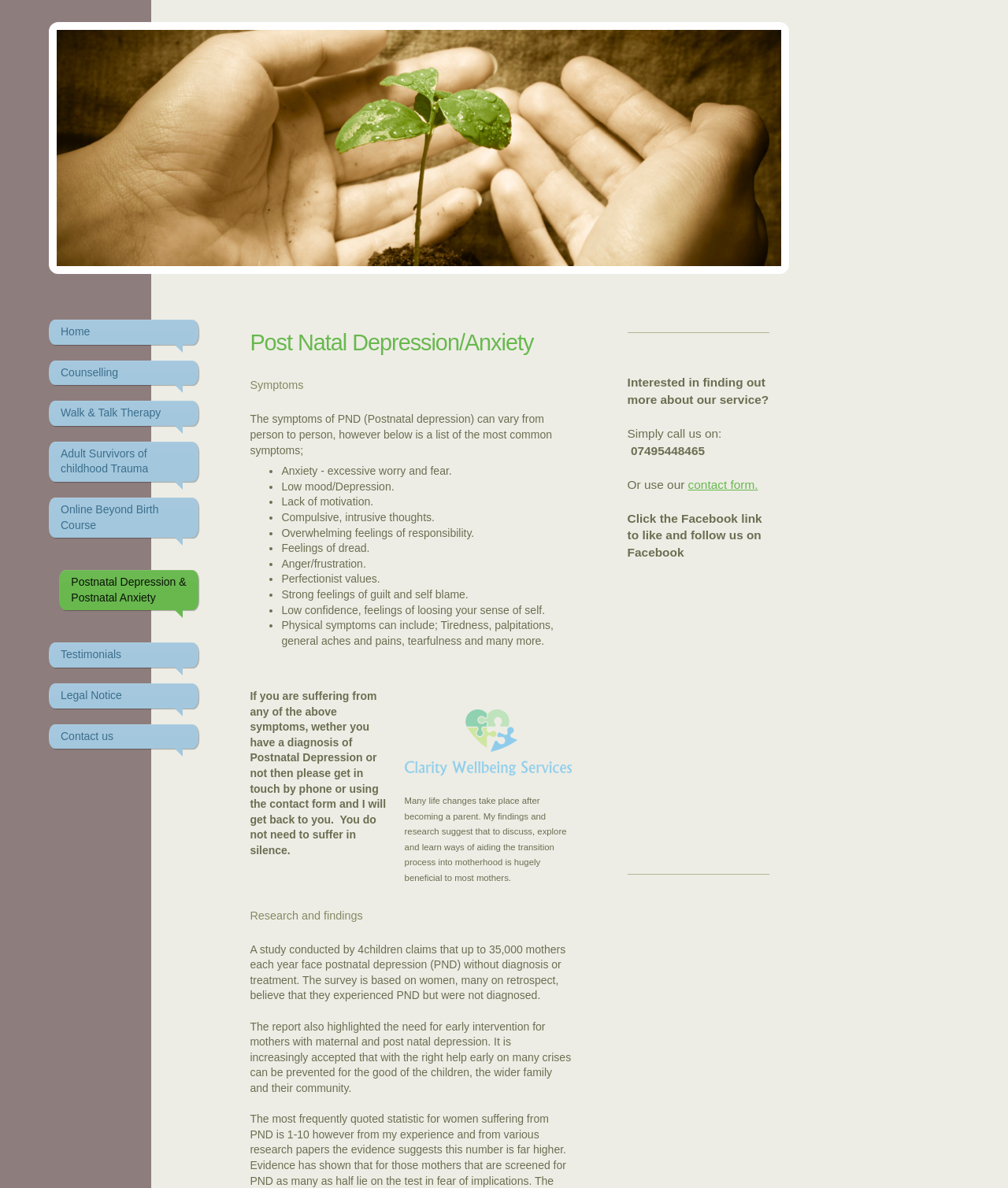What are the common symptoms of PND?
Look at the image and respond with a single word or a short phrase.

Low mood, anxiety, etc.